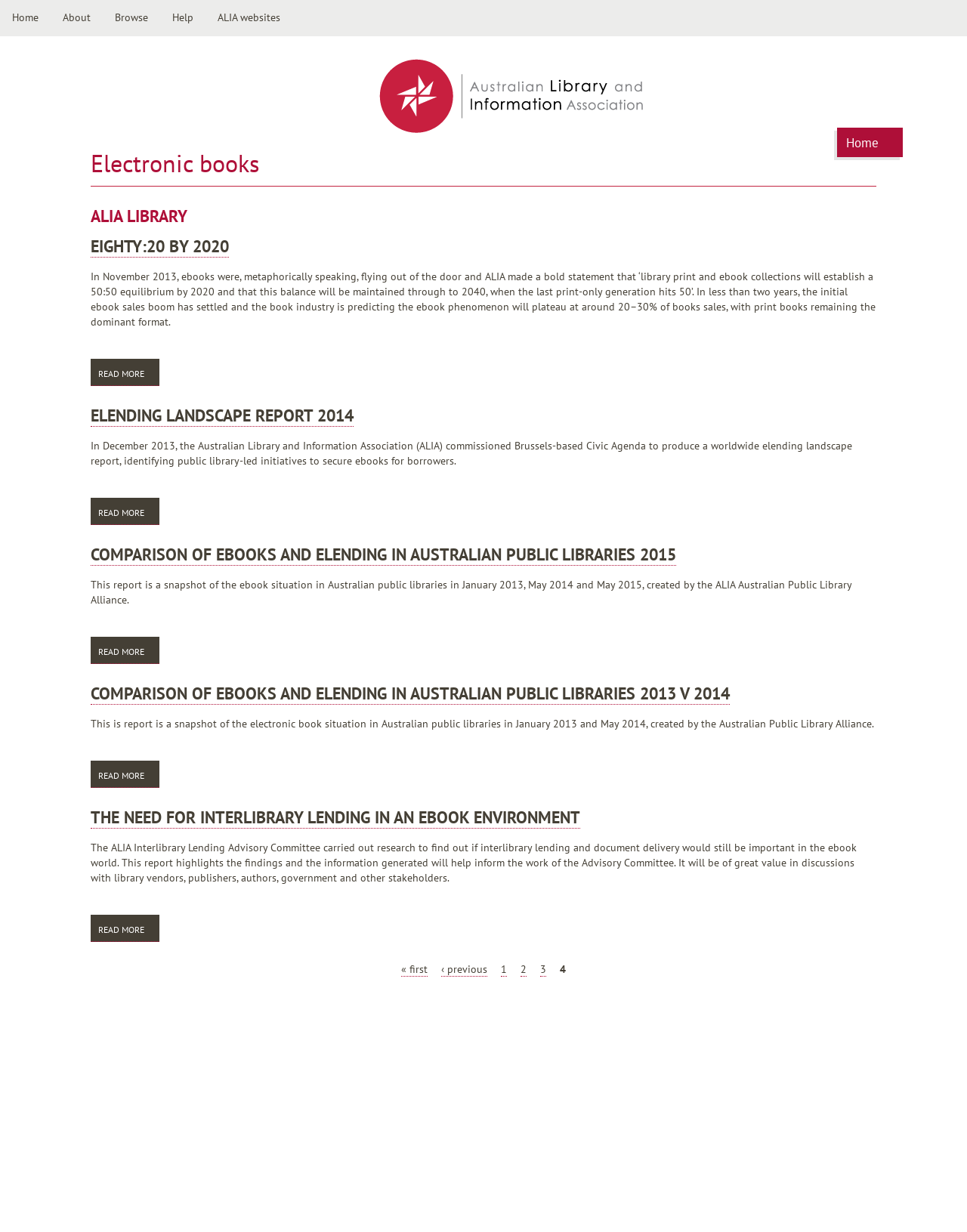Answer this question in one word or a short phrase: What is the name of the library?

ALIA Library